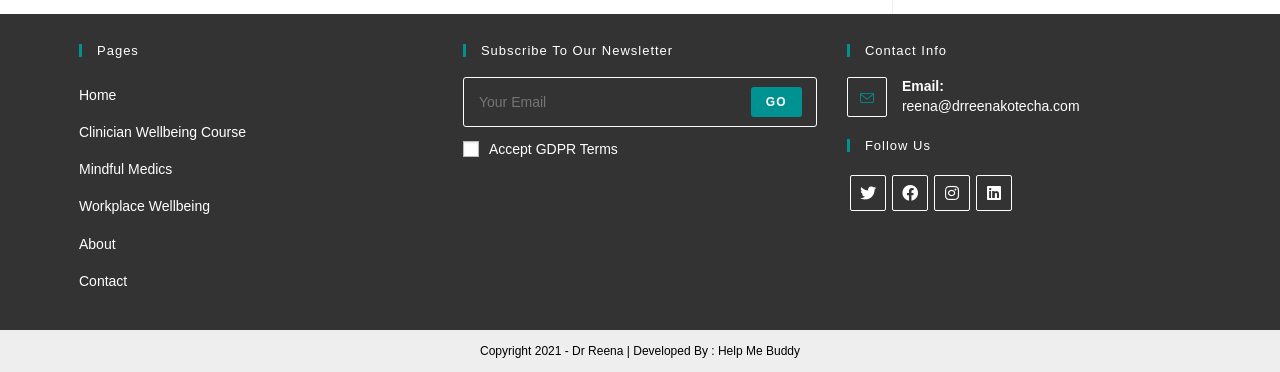Find the bounding box coordinates of the element to click in order to complete this instruction: "Contact Dr Reena via email". The bounding box coordinates must be four float numbers between 0 and 1, denoted as [left, top, right, bottom].

[0.705, 0.262, 0.843, 0.305]